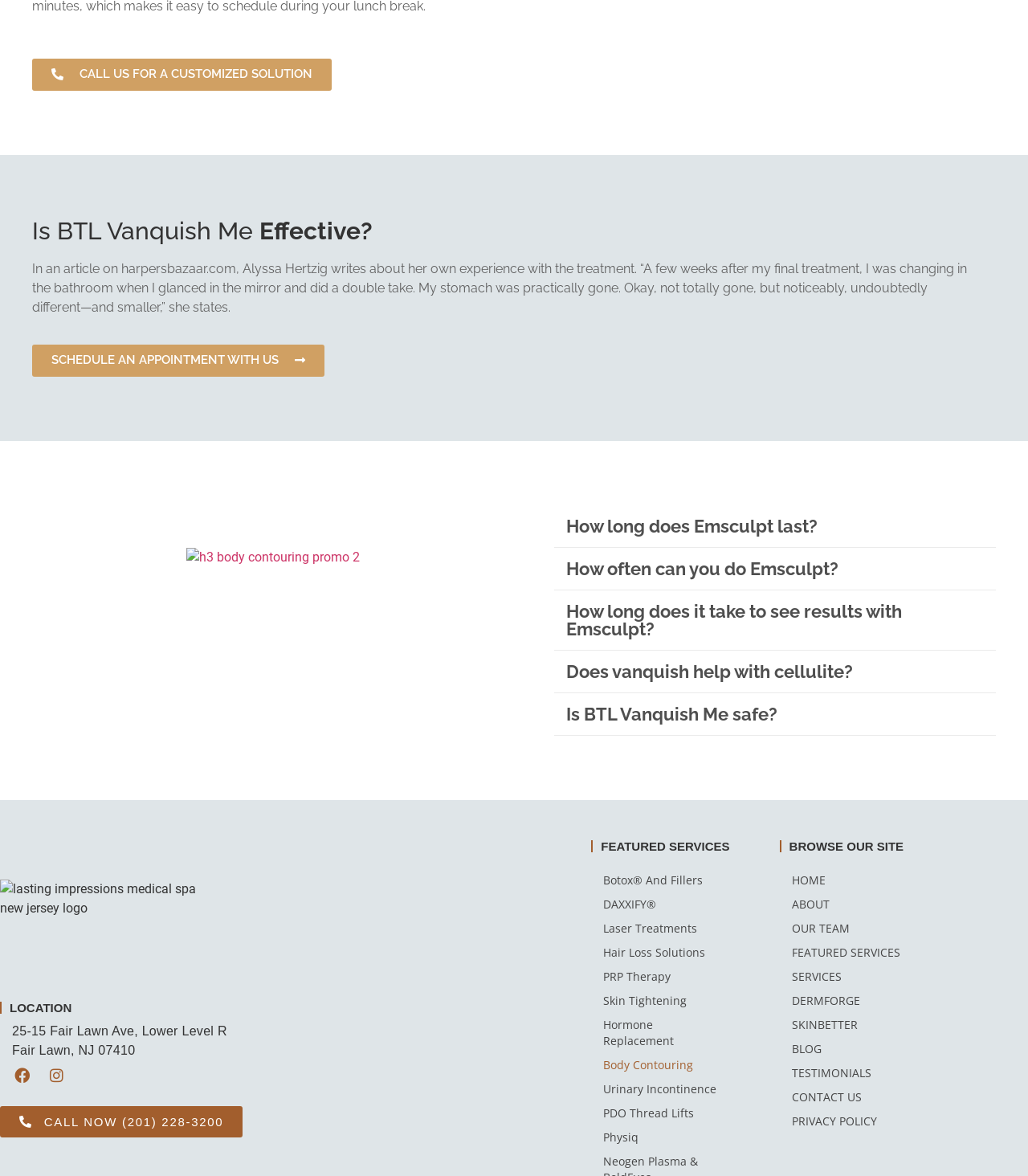Locate the bounding box coordinates of the element you need to click to accomplish the task described by this instruction: "Click the 'CALL US FOR A CUSTOMIZED SOLUTION' link".

[0.031, 0.05, 0.323, 0.077]